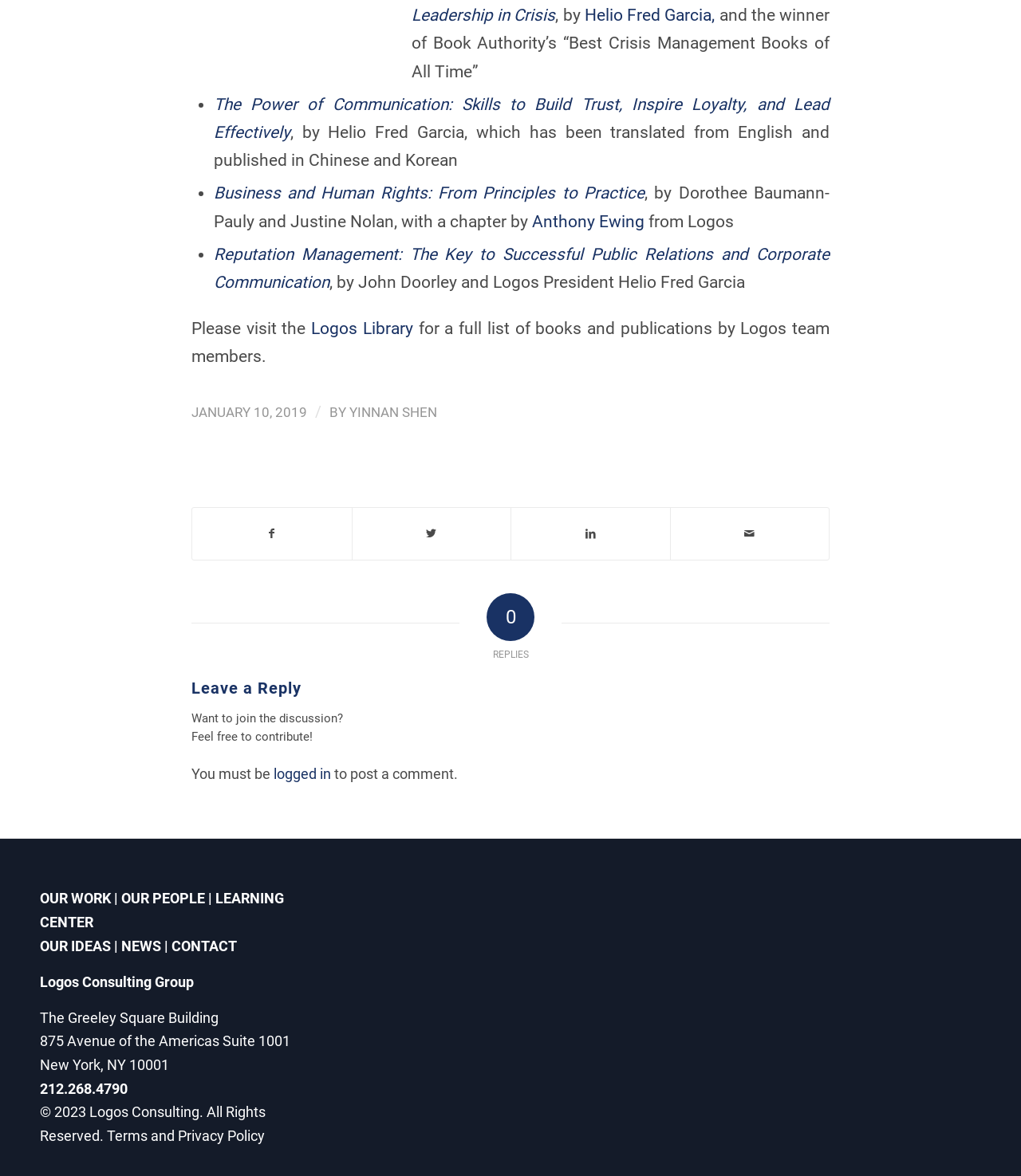Locate the bounding box coordinates of the UI element described by: "Helio Fred Garcia,". Provide the coordinates as four float numbers between 0 and 1, formatted as [left, top, right, bottom].

[0.573, 0.005, 0.7, 0.021]